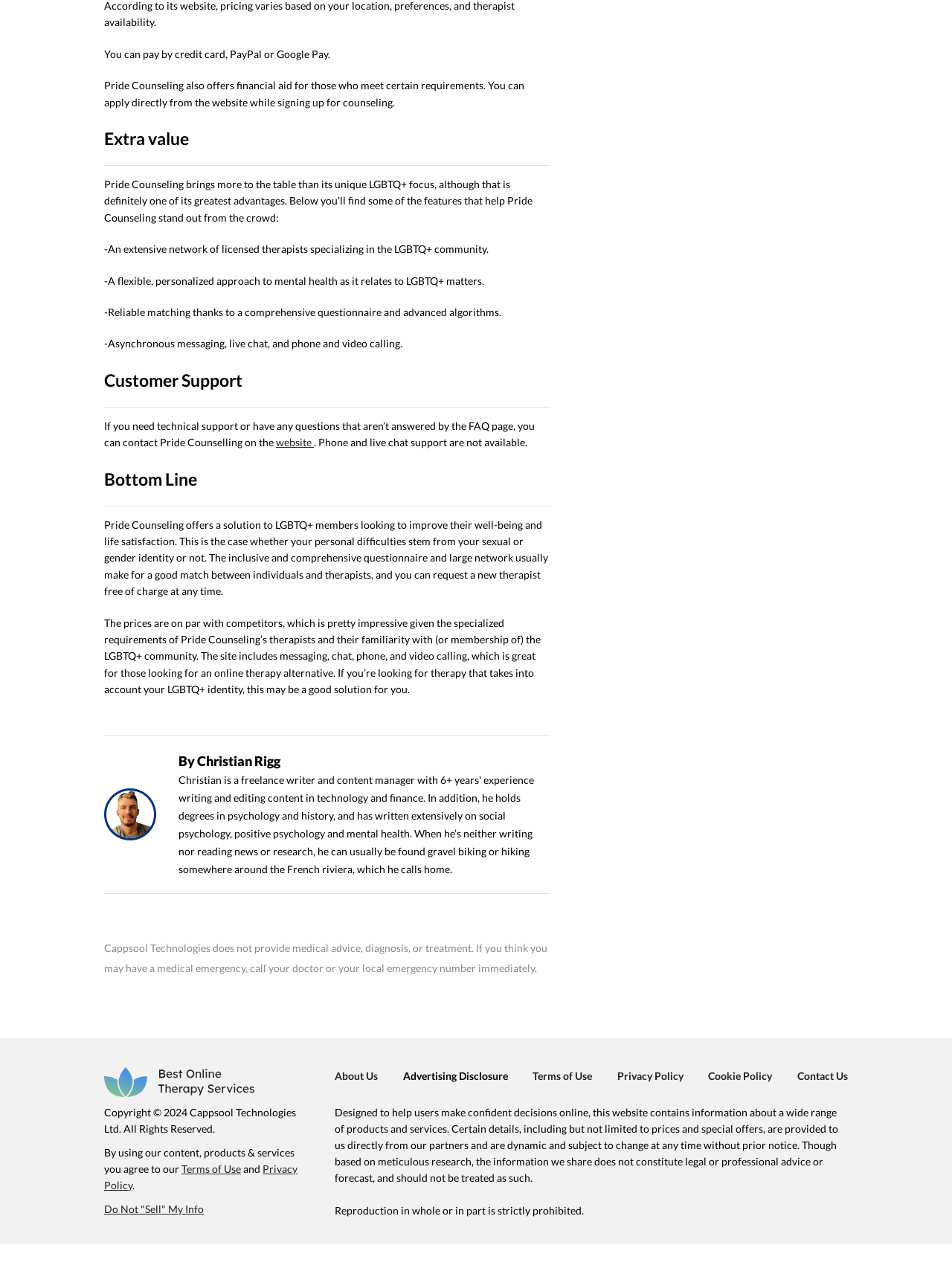Show me the bounding box coordinates of the clickable region to achieve the task as per the instruction: "Click the 'website' link".

[0.29, 0.342, 0.33, 0.352]